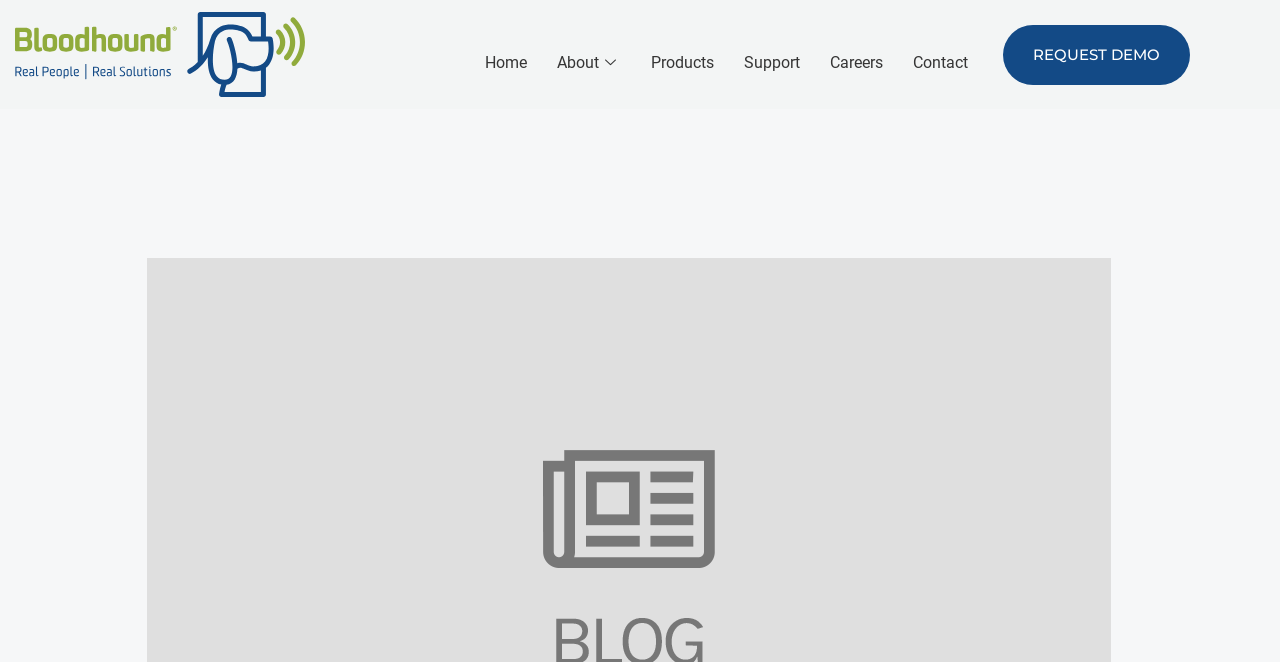Please determine the bounding box of the UI element that matches this description: request demo. The coordinates should be given as (top-left x, top-left y, bottom-right x, bottom-right y), with all values between 0 and 1.

[0.783, 0.037, 0.929, 0.128]